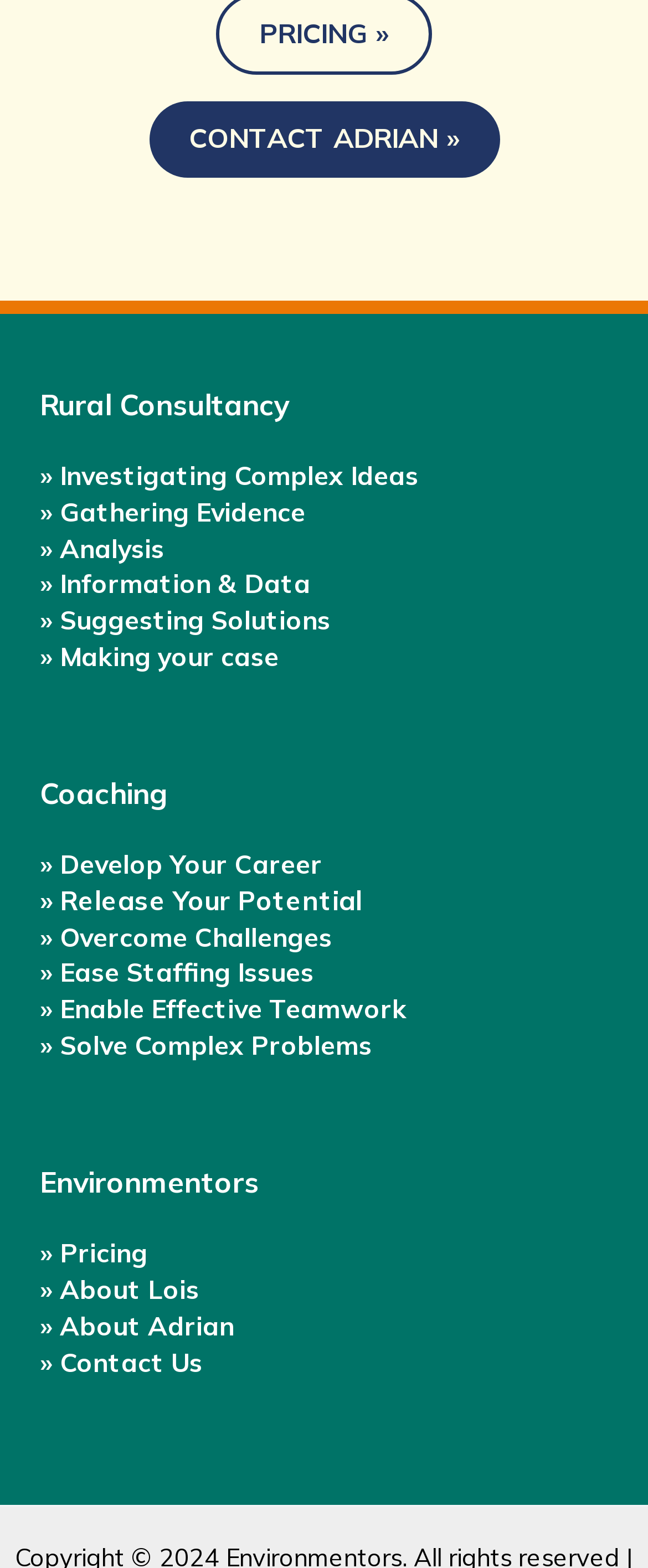Indicate the bounding box coordinates of the clickable region to achieve the following instruction: "Contact Adrian."

[0.229, 0.065, 0.771, 0.113]